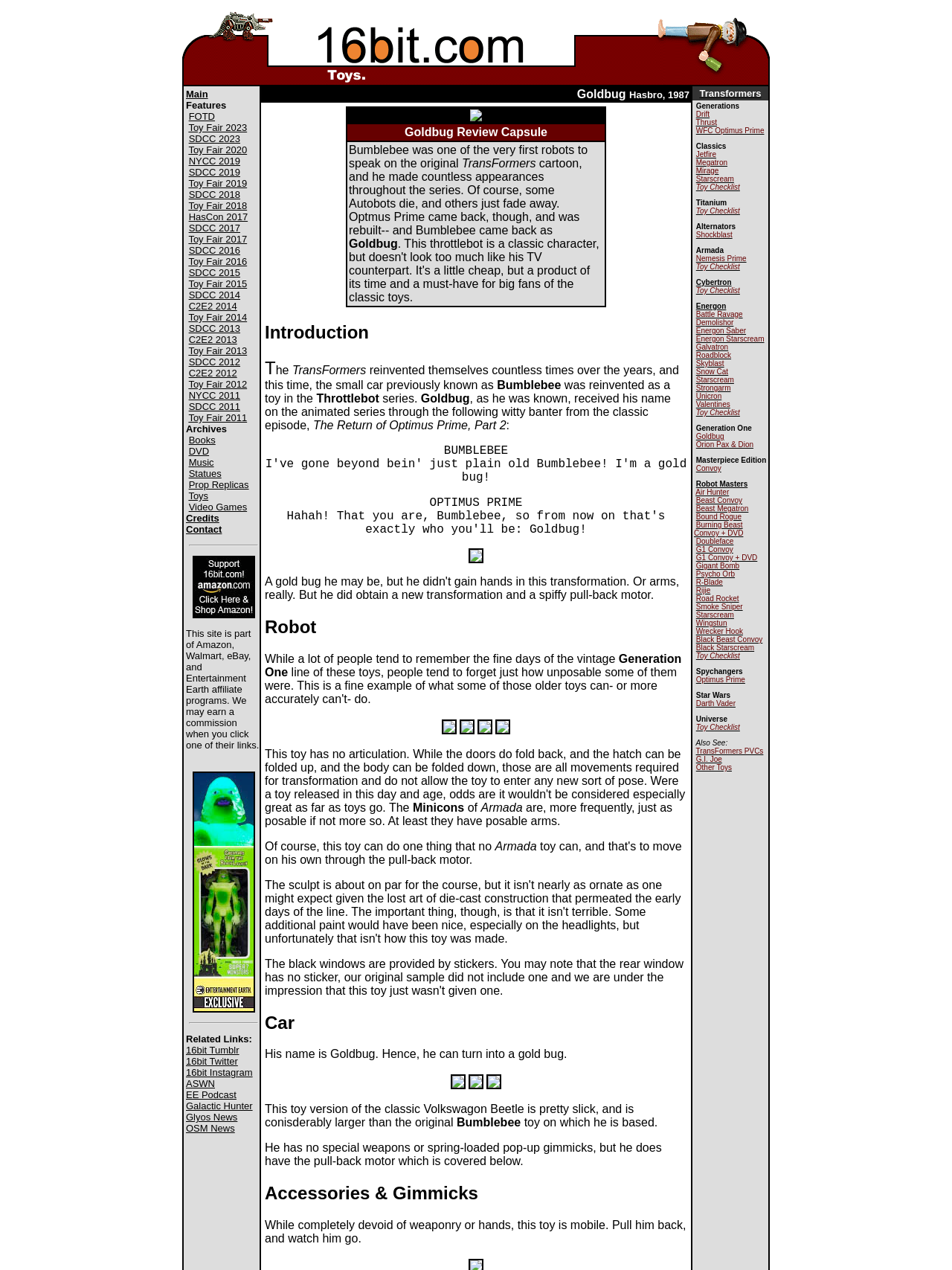What are the main features of the toy?
Please use the image to deliver a detailed and complete answer.

The main features of the toy can be found in the table on the webpage, which lists various events and conventions related to the toy, such as FOTD, Toy Fair 2023, SDCC 2023, and many others. These features are likely related to the toy's release, promotion, or availability at these events.